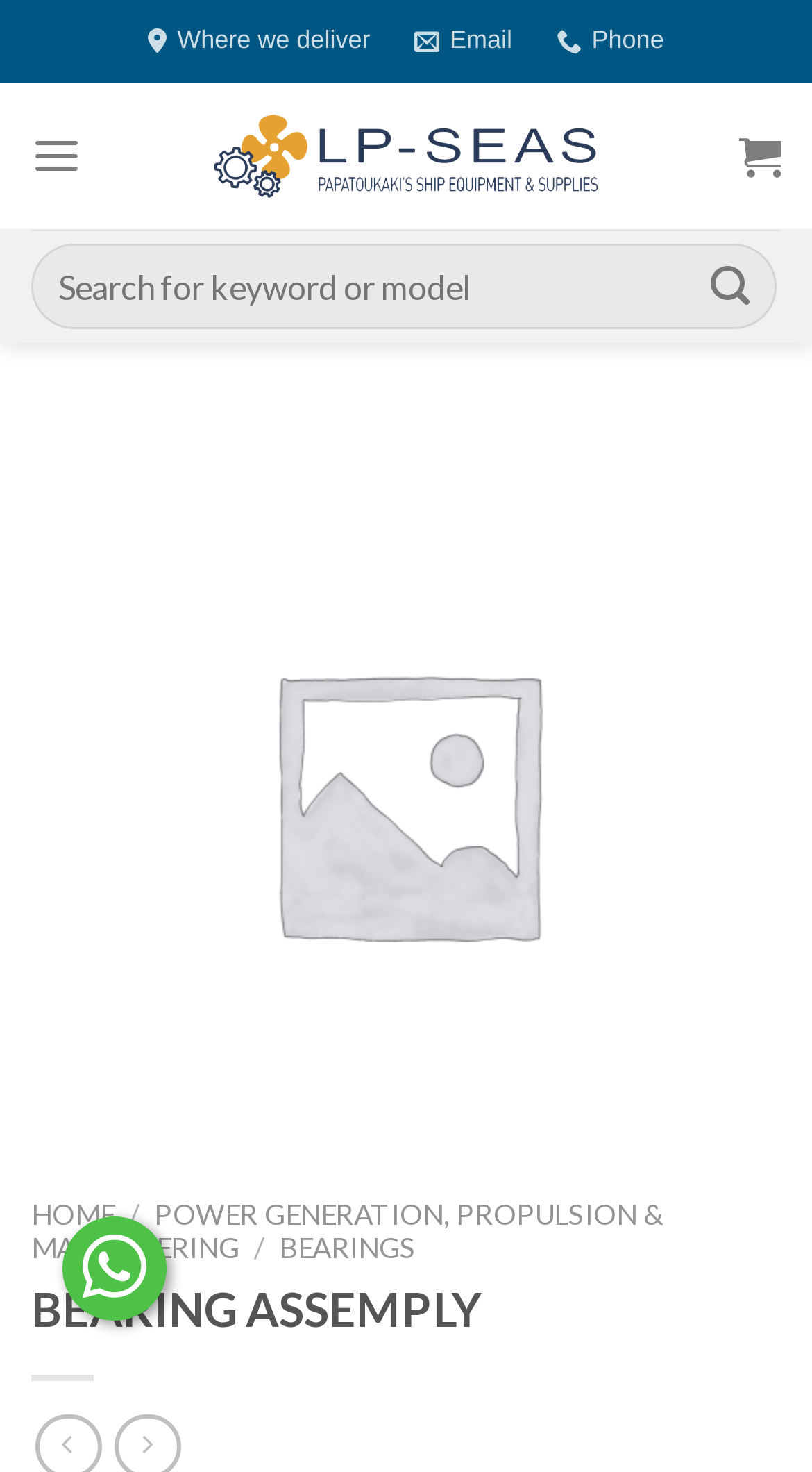Summarize the webpage with intricate details.

The webpage is about BEARING ASSEMPLY – LP-SEAS. At the top, there are three links: "Where we deliver", "Send us an email", and "Call us". The "Send us an email" link has a static text "Email" below it, and the "Call us" link has a static text "Phone" below it. 

To the right of these links, there is a link "LP-SEAS" with an image of the same name. Below this image, there is a link "Menu" that controls the main menu. 

On the top right corner, there is a search bar with a static text "Search for:" and a submit button. 

Below the search bar, there is a large image that takes up most of the page, labeled as "Awaiting product image". This image has two buttons, "Previous" and "Next", but they are both disabled. 

At the bottom of the page, there are several links, including "HOME", "POWER GENERATION, PROPULSION & MANOUVERING", "BEARINGS", and "BEARING ASSEMPLY", which is also the title of the webpage. There is also a link with an icon and a heading "BEARING ASSEMPLY" at the very bottom.